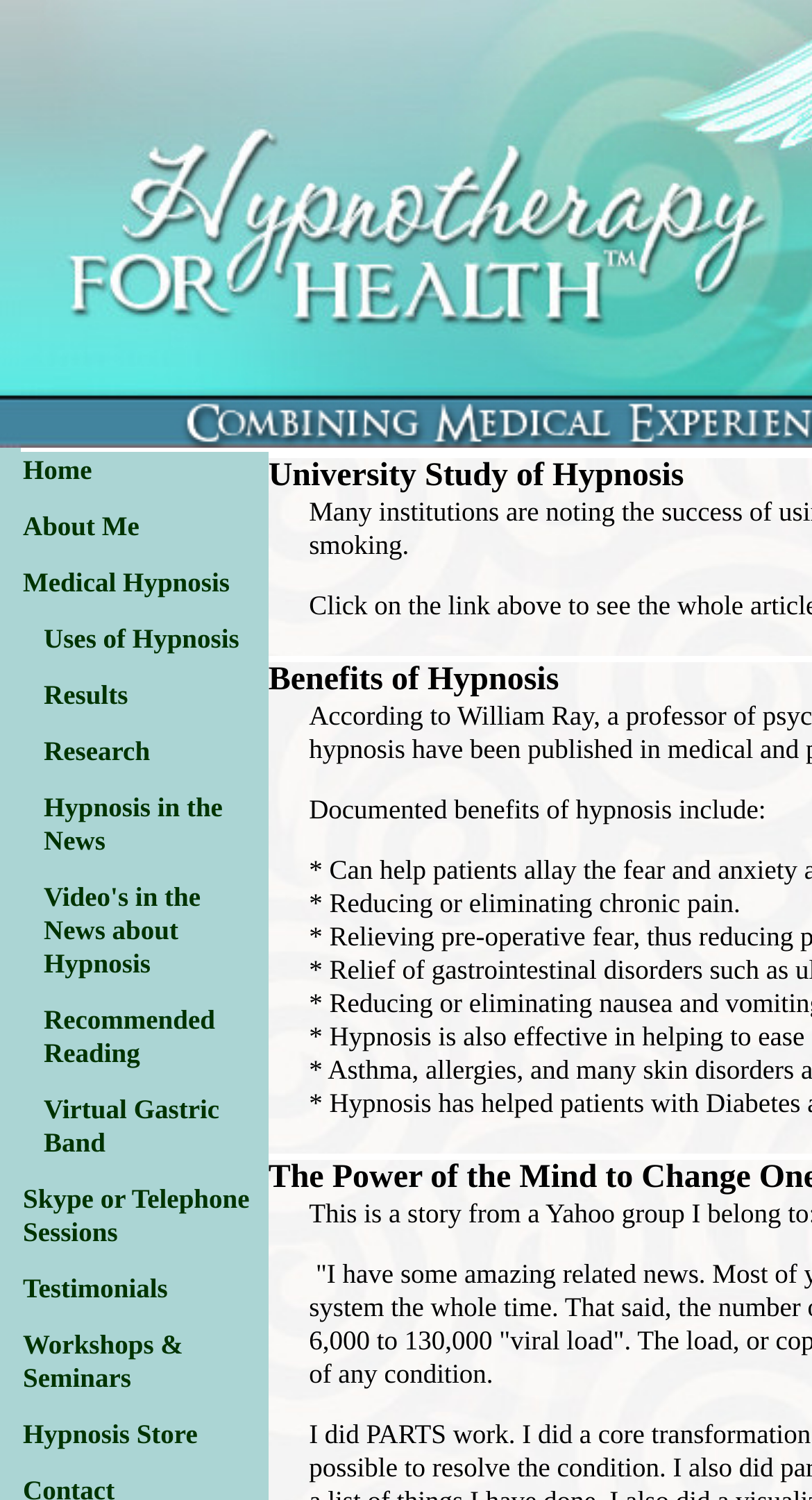Locate the bounding box coordinates of the area to click to fulfill this instruction: "go to proceedings". The bounding box should be presented as four float numbers between 0 and 1, in the order [left, top, right, bottom].

None